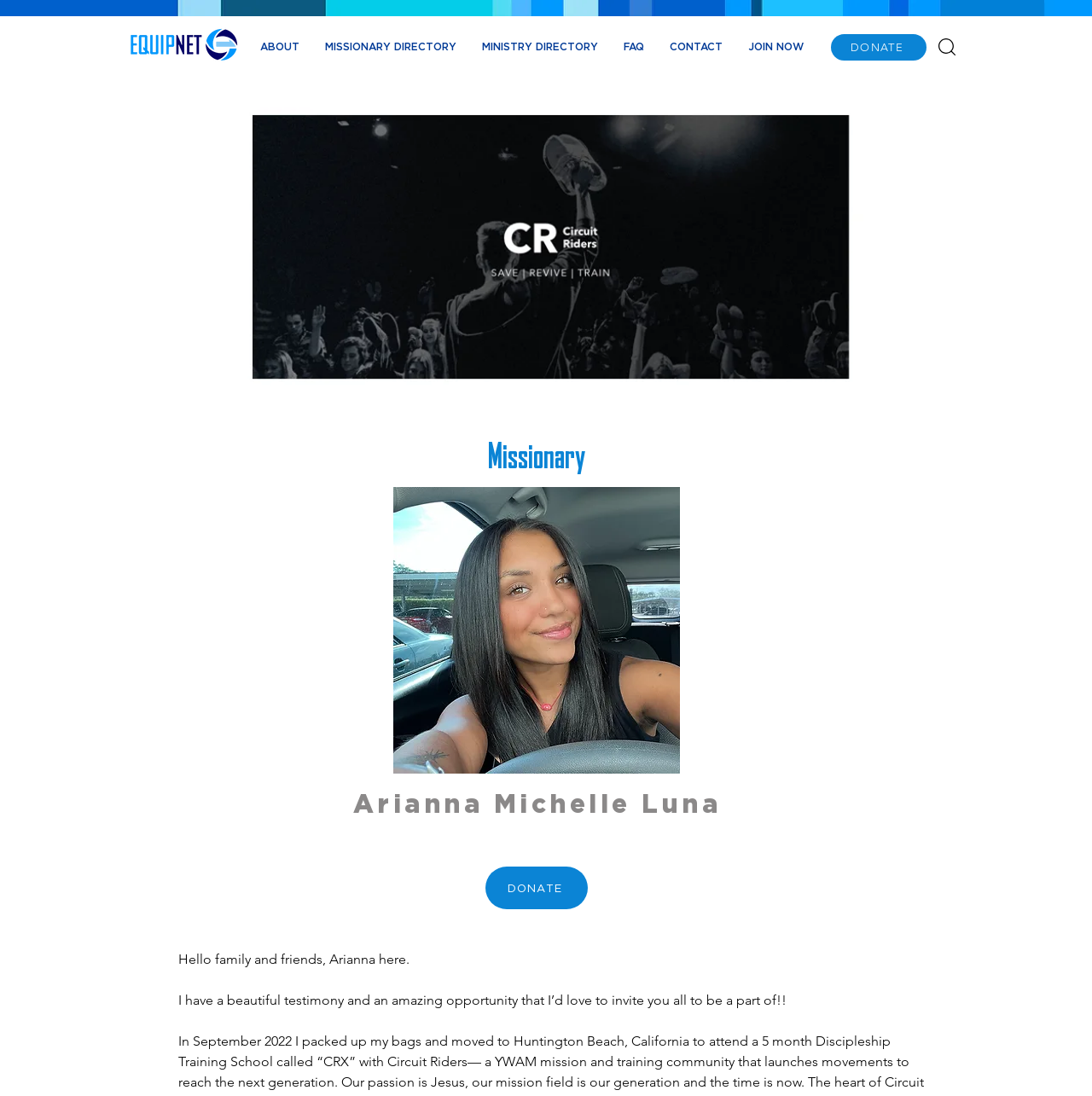Locate the bounding box coordinates of the element that needs to be clicked to carry out the instruction: "click the DONATE button". The coordinates should be given as four float numbers ranging from 0 to 1, i.e., [left, top, right, bottom].

[0.761, 0.031, 0.848, 0.055]